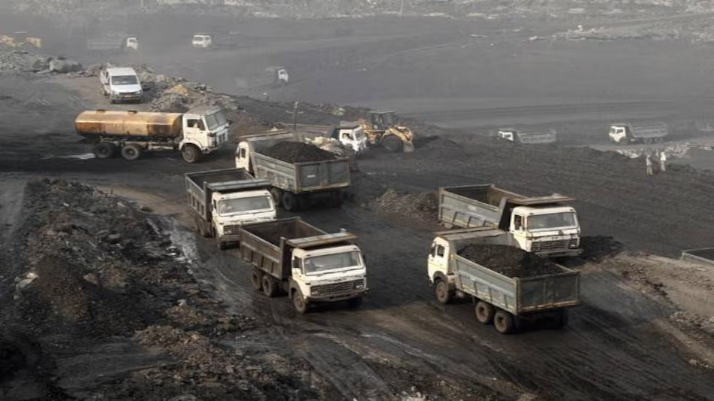Why is there an increased focus on thermal energy?
Relying on the image, give a concise answer in one word or a brief phrase.

Surge in power demand